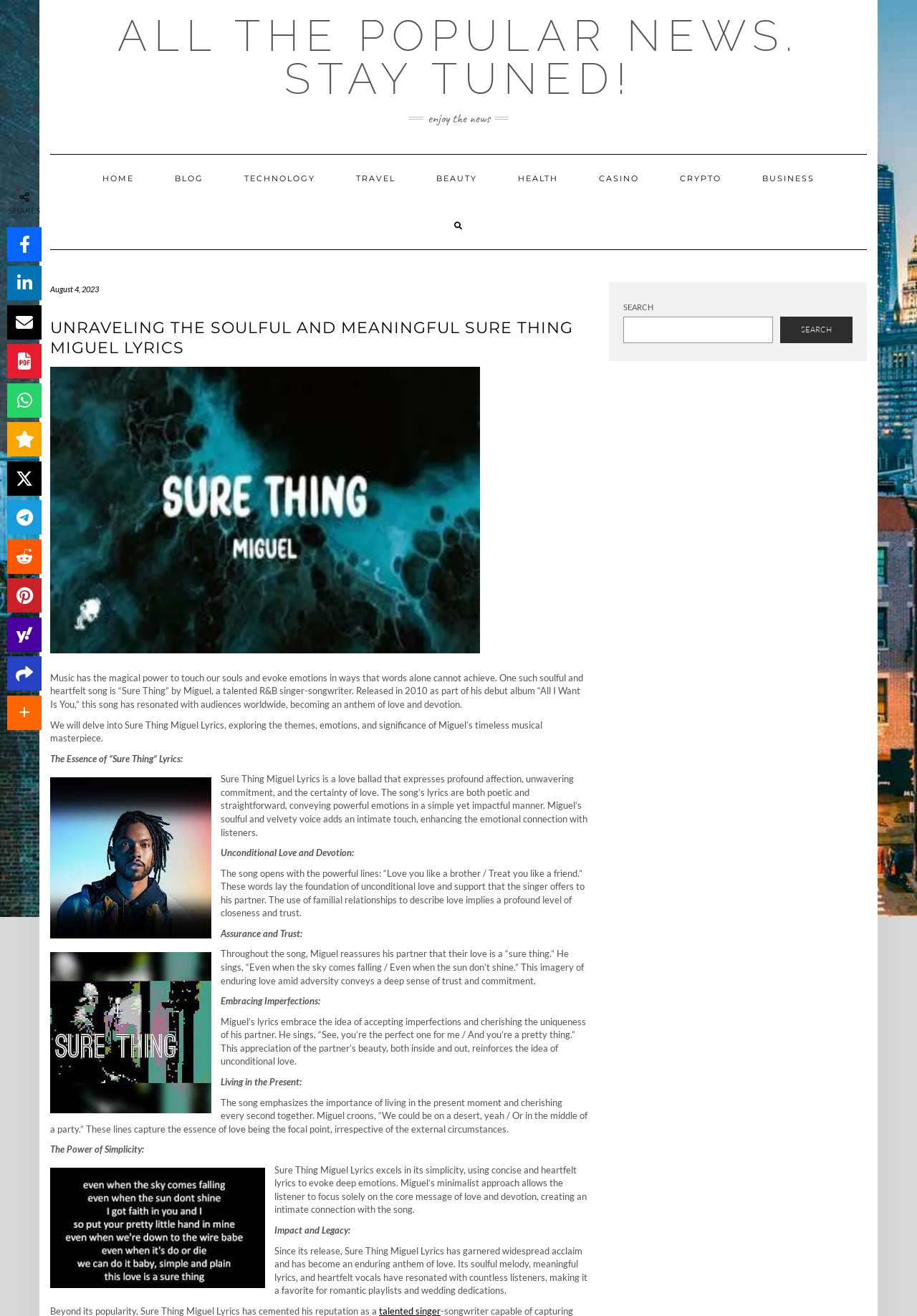Using the description: "title="Add this to Yahoo! Mail"", identify the bounding box of the corresponding UI element in the screenshot.

[0.008, 0.469, 0.045, 0.495]